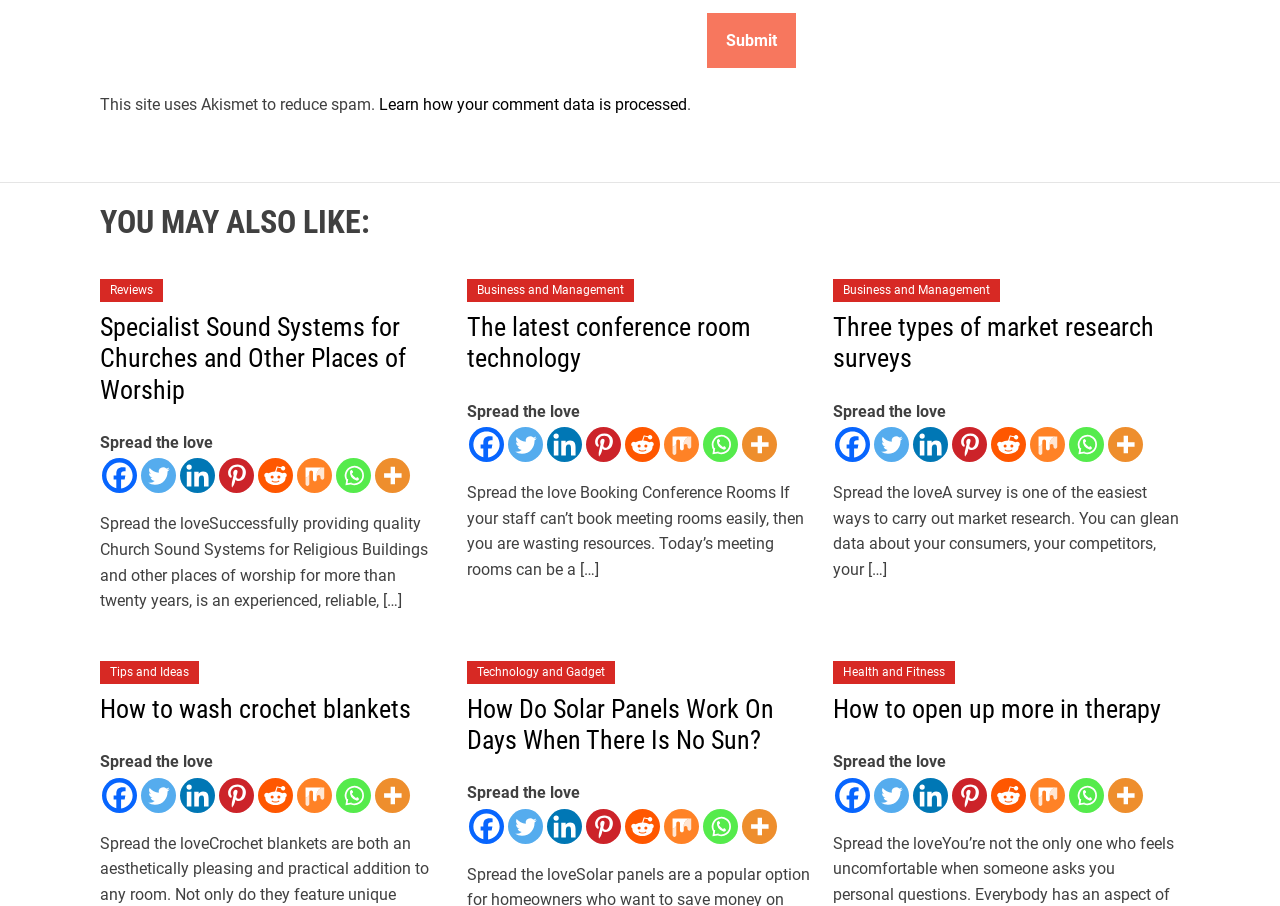Provide the bounding box coordinates of the area you need to click to execute the following instruction: "read the blog post".

None